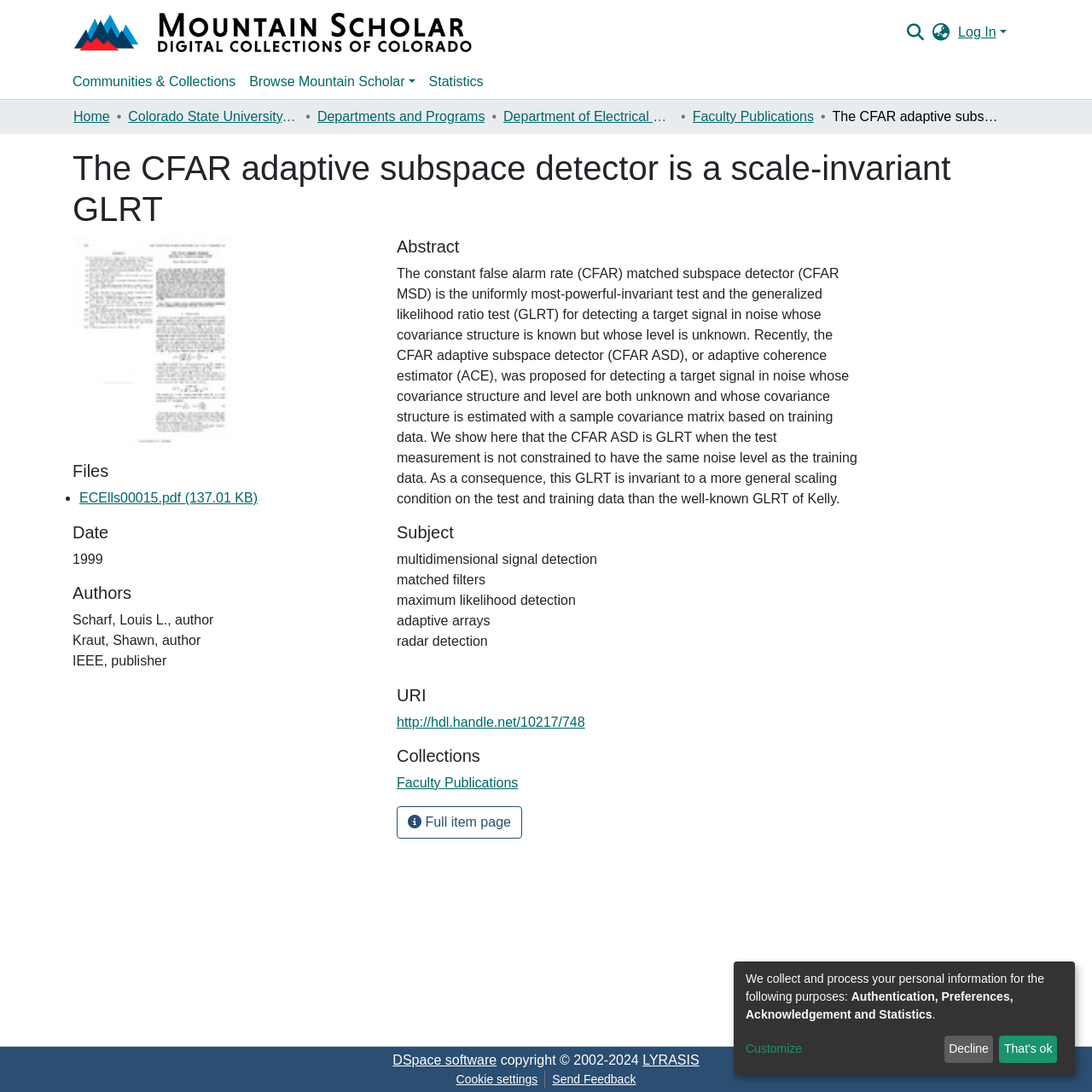What is the name of the department?
Could you please answer the question thoroughly and with as much detail as possible?

I found the answer by looking at the breadcrumb navigation bar, which shows the hierarchy of pages. The last item in the breadcrumb is 'Department of Electrical and Computer Engineering', which indicates that the current page is related to this department.